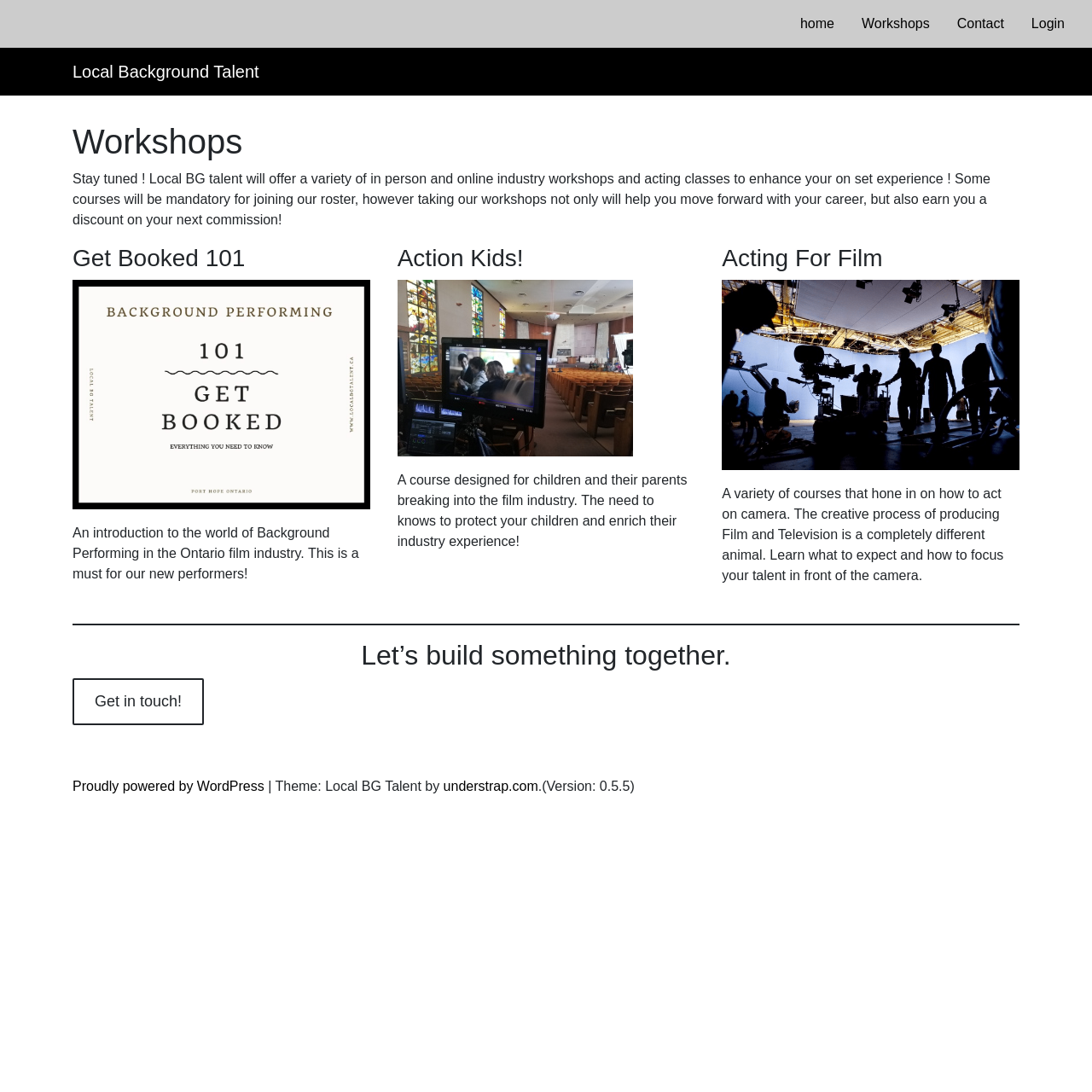Find the bounding box coordinates for the area that must be clicked to perform this action: "login to account".

[0.932, 0.006, 0.988, 0.038]